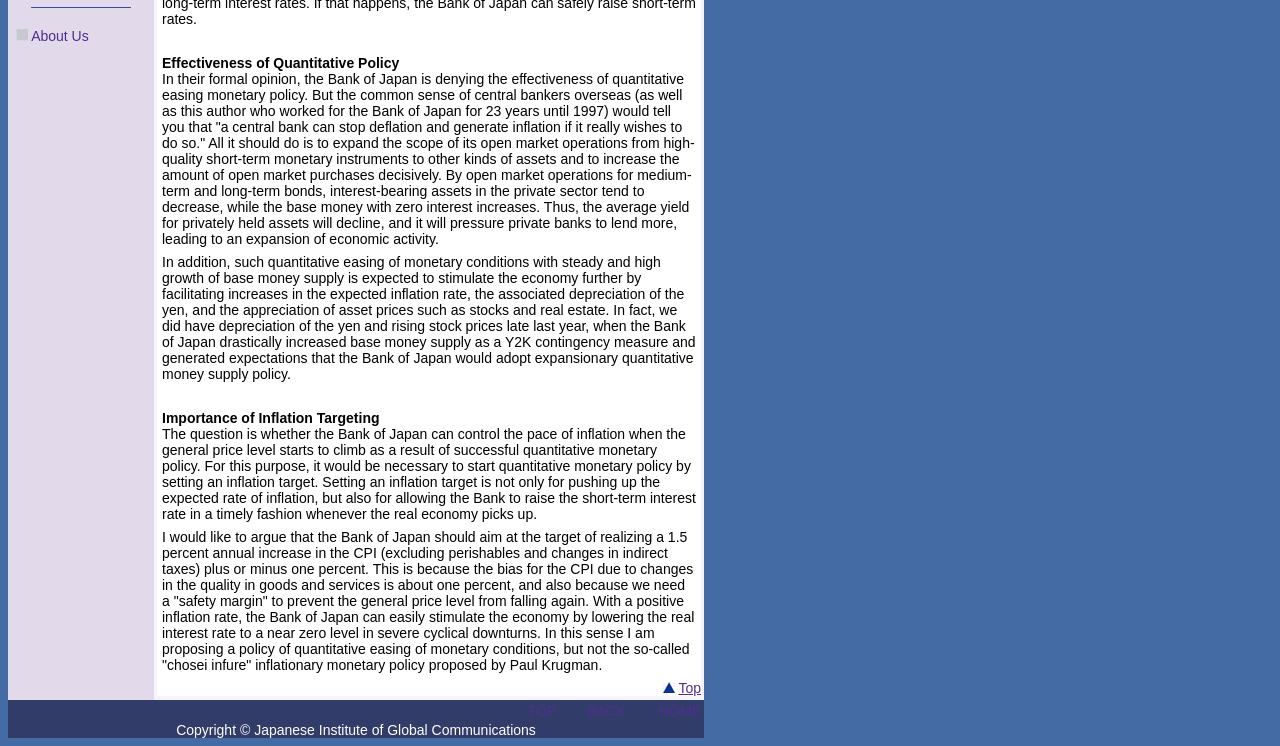Identify and provide the bounding box coordinates of the UI element described: "BACK". The coordinates should be formatted as [left, top, right, bottom], with each number being a float between 0 and 1.

[0.459, 0.942, 0.489, 0.964]